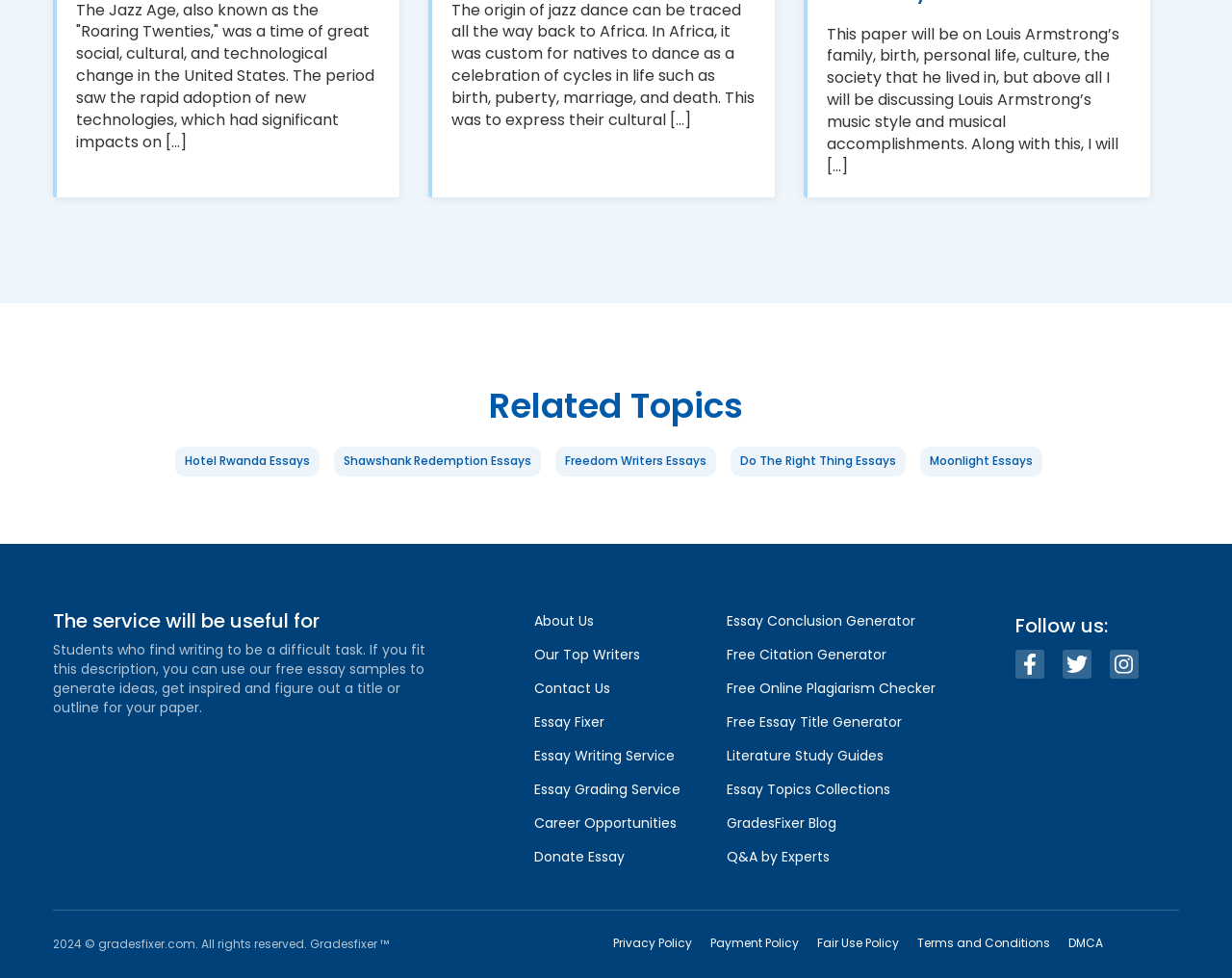Find the bounding box coordinates for the area you need to click to carry out the instruction: "Generate an essay title using the free title generator". The coordinates should be four float numbers between 0 and 1, indicated as [left, top, right, bottom].

[0.59, 0.728, 0.732, 0.748]